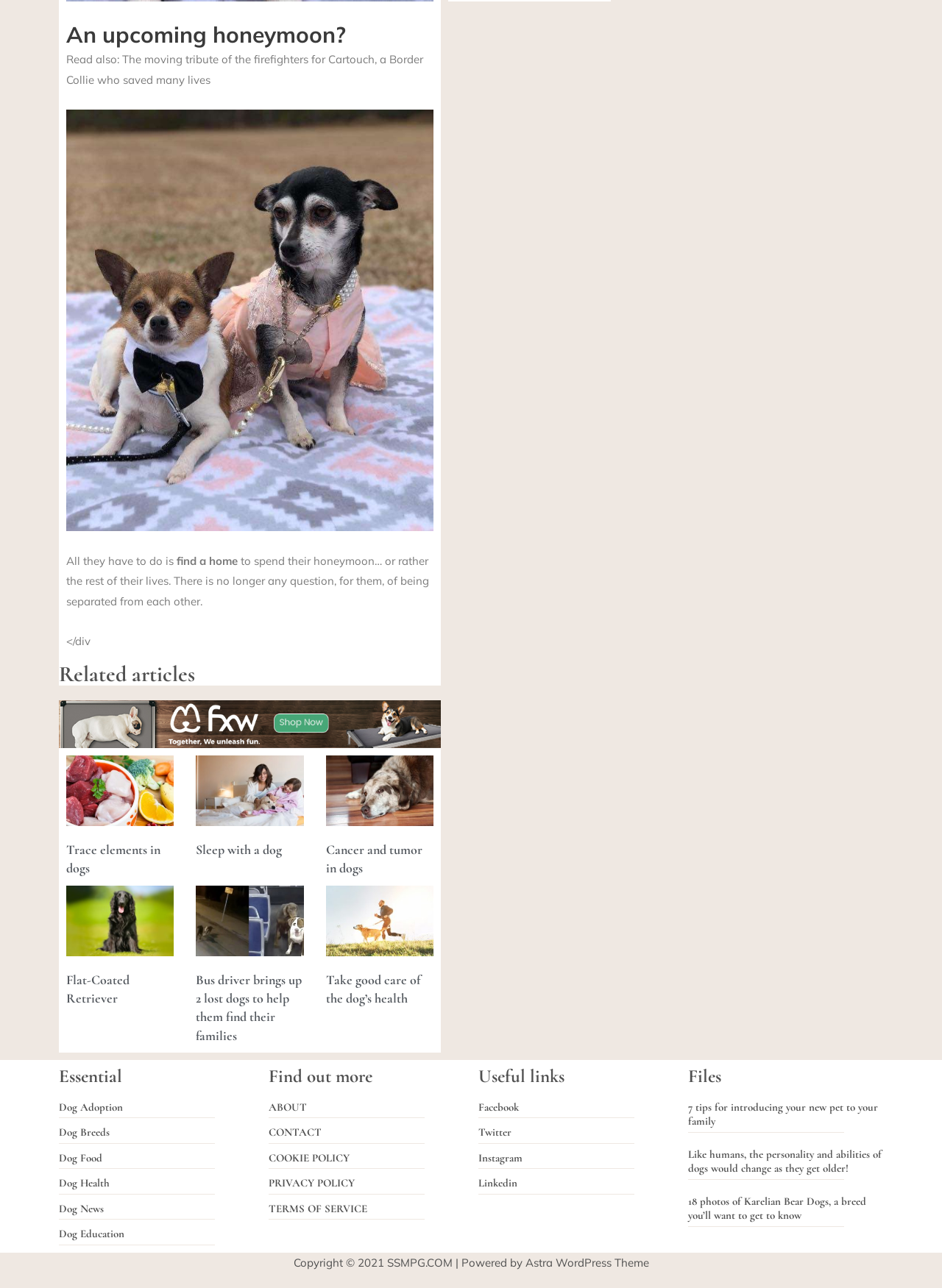Locate the bounding box coordinates of the element that should be clicked to execute the following instruction: "Visit the Facebook page".

[0.508, 0.854, 0.715, 0.865]